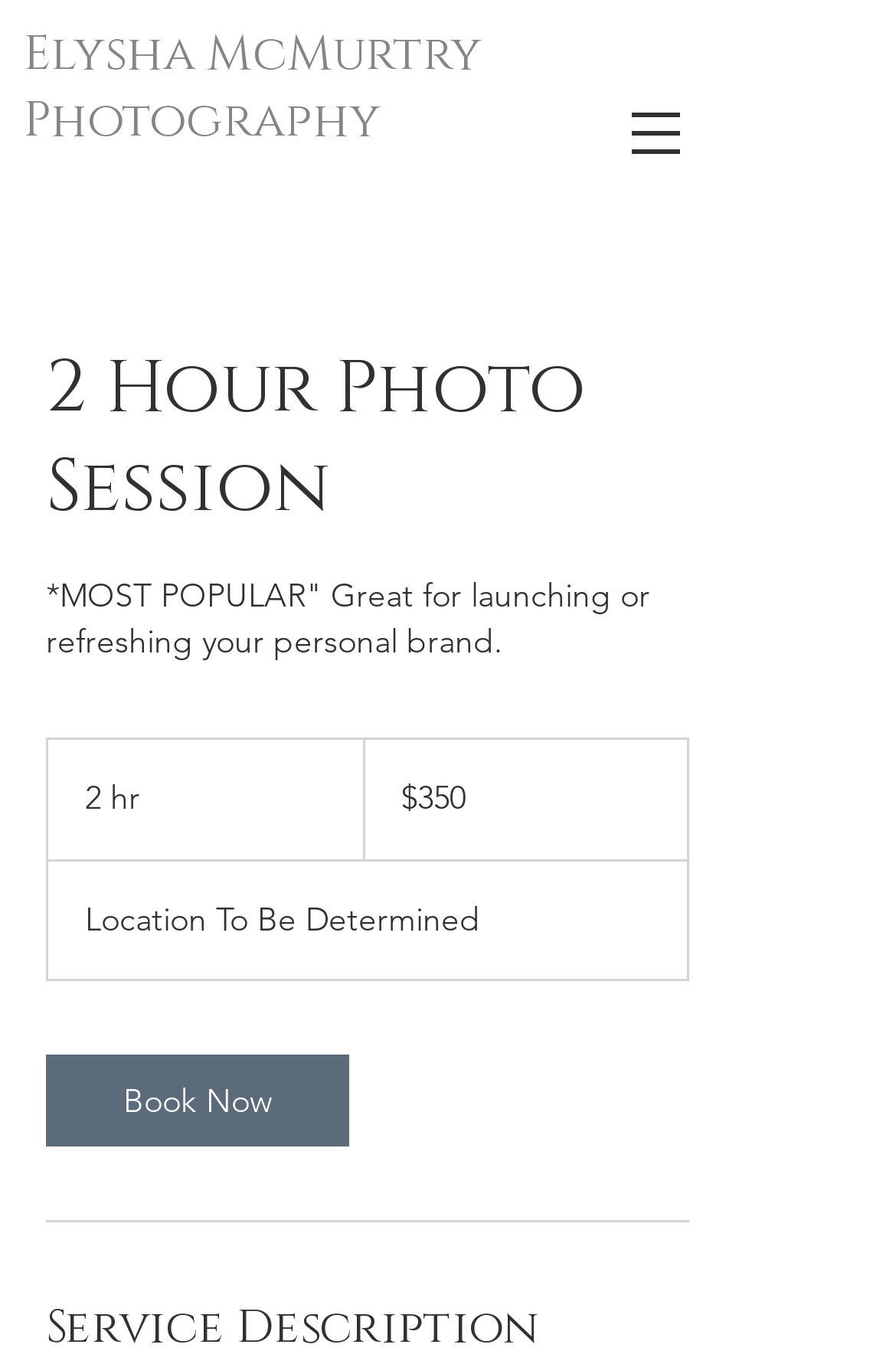How many images are delivered in the 2 hour photo session?
Carefully examine the image and provide a detailed answer to the question.

I found the number of images by looking at the section that describes the service, which says '30-40 High-resolution digital images delivered via online gallery'.